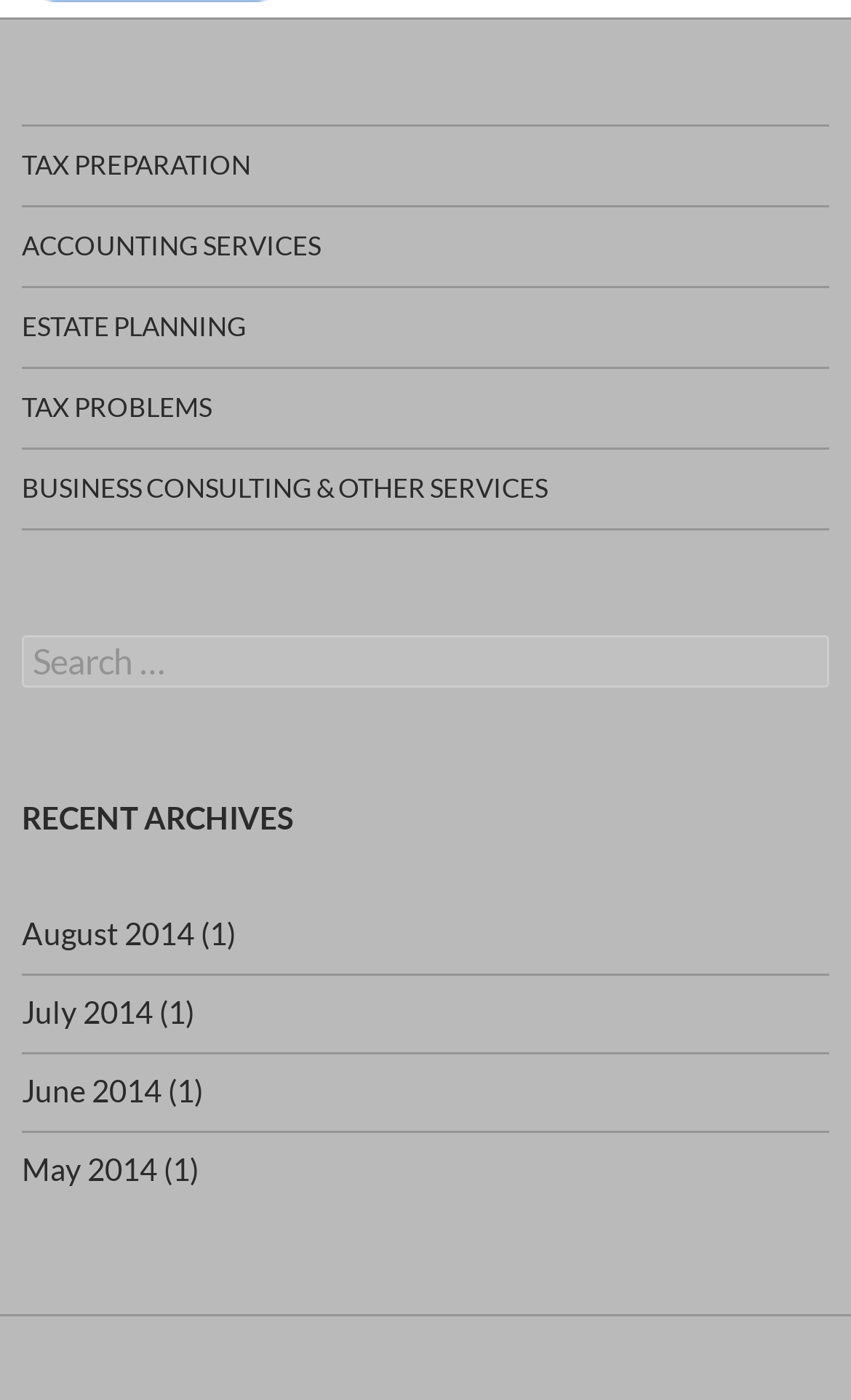Using the provided element description, identify the bounding box coordinates as (top-left x, top-left y, bottom-right x, bottom-right y). Ensure all values are between 0 and 1. Description: Business Consulting & Other Services

[0.026, 0.321, 0.974, 0.377]